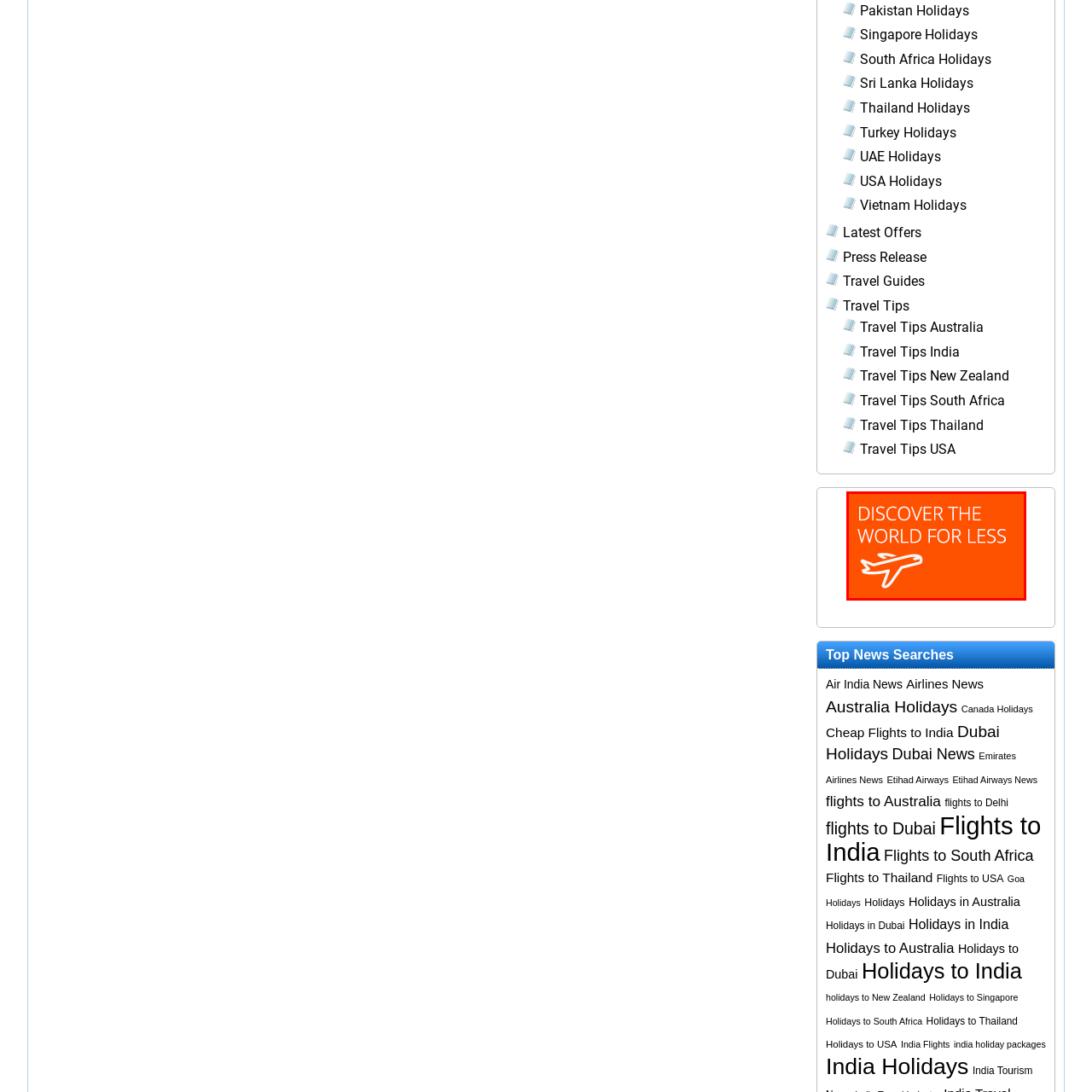What is the purpose of the image?
Please look at the image marked with a red bounding box and provide a one-word or short-phrase answer based on what you see.

Promotional